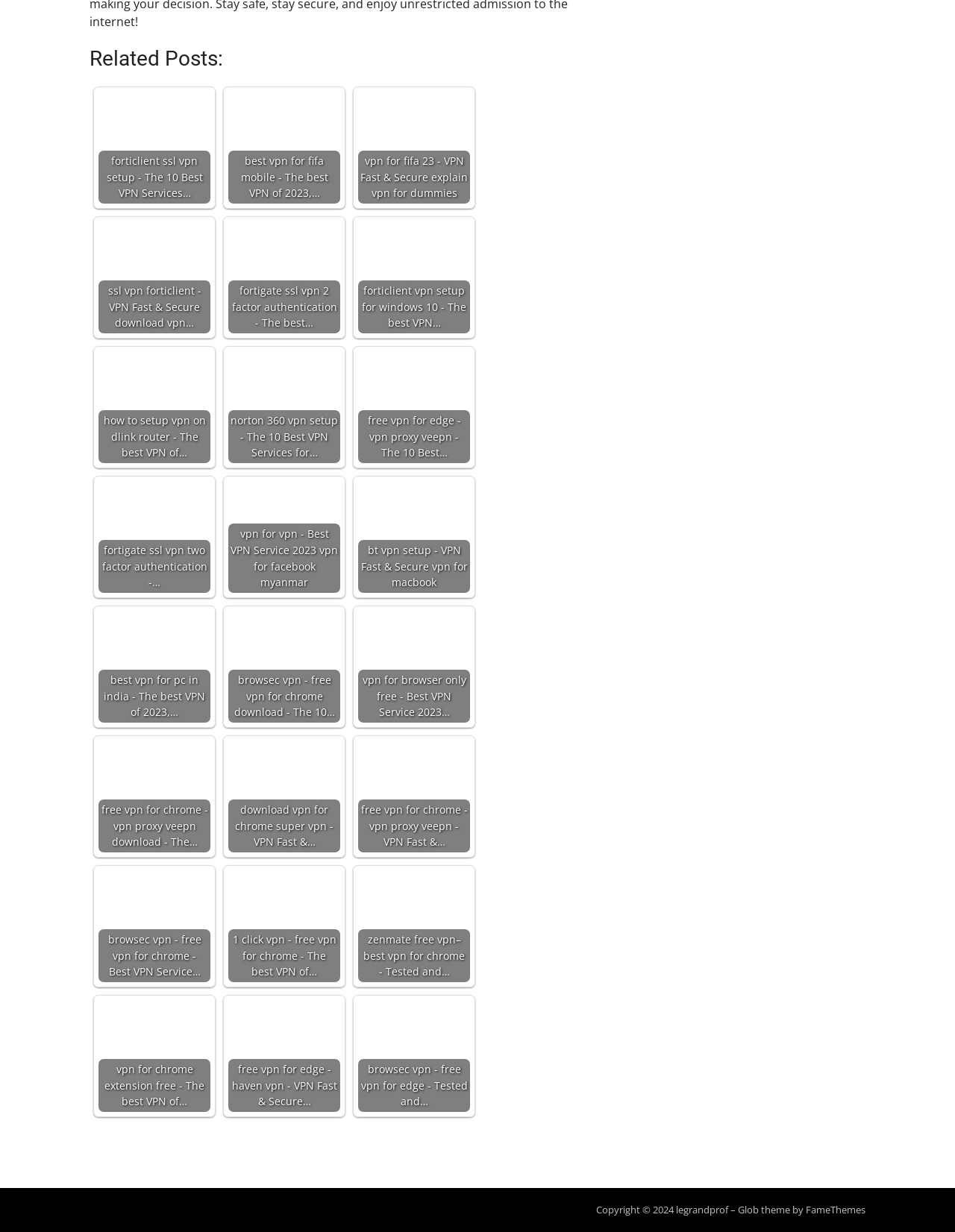Determine the bounding box coordinates of the element that should be clicked to execute the following command: "Click on 'vpn for fifa mobile - The best VPN of 2023,…'".

[0.239, 0.074, 0.356, 0.165]